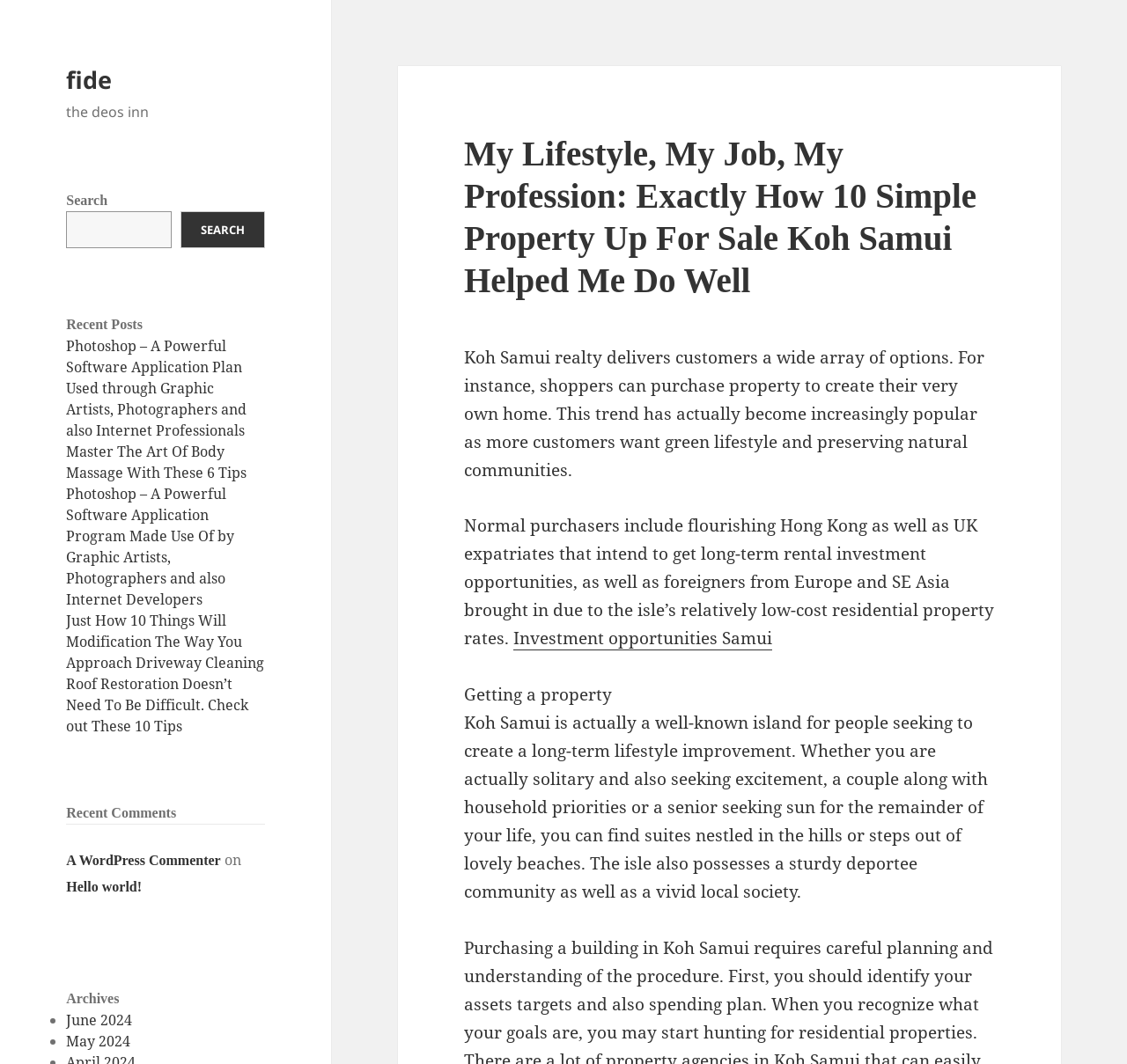Identify the bounding box coordinates of the HTML element based on this description: "Investment opportunities Samui".

[0.455, 0.589, 0.685, 0.612]